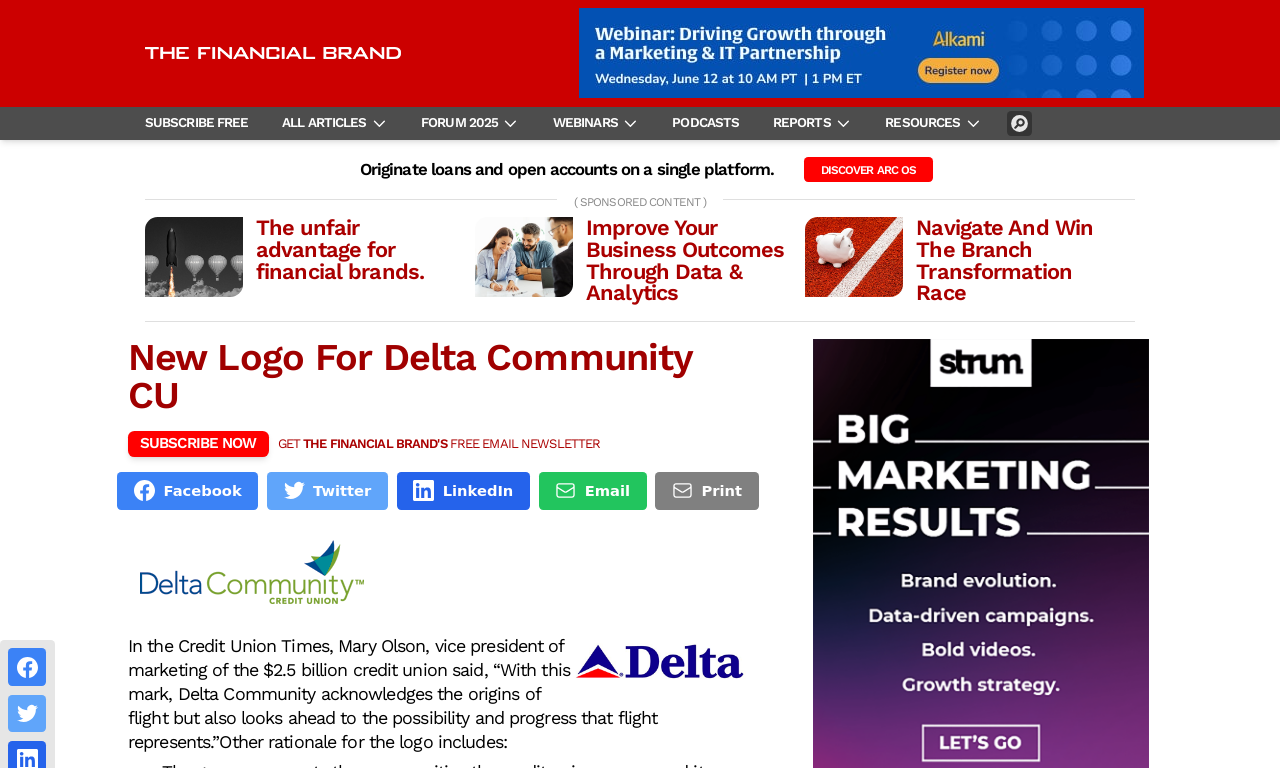Find the bounding box coordinates for the area you need to click to carry out the instruction: "Go to the Financial Brand website". The coordinates should be four float numbers between 0 and 1, indicated as [left, top, right, bottom].

[0.113, 0.011, 0.444, 0.128]